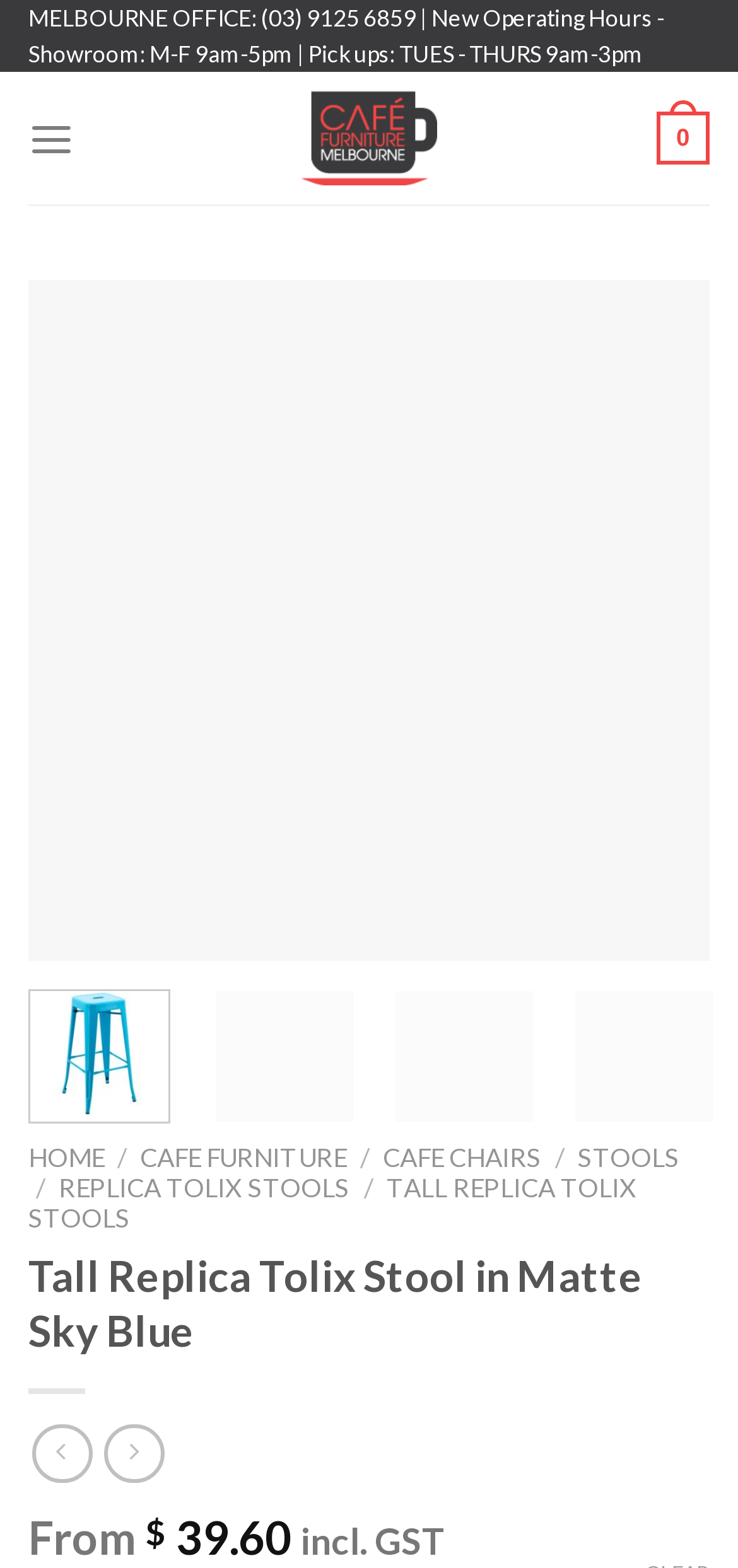Locate the bounding box coordinates of the area you need to click to fulfill this instruction: 'Visit Cafe Furniture Melbourne website'. The coordinates must be in the form of four float numbers ranging from 0 to 1: [left, top, right, bottom].

[0.373, 0.046, 0.627, 0.131]